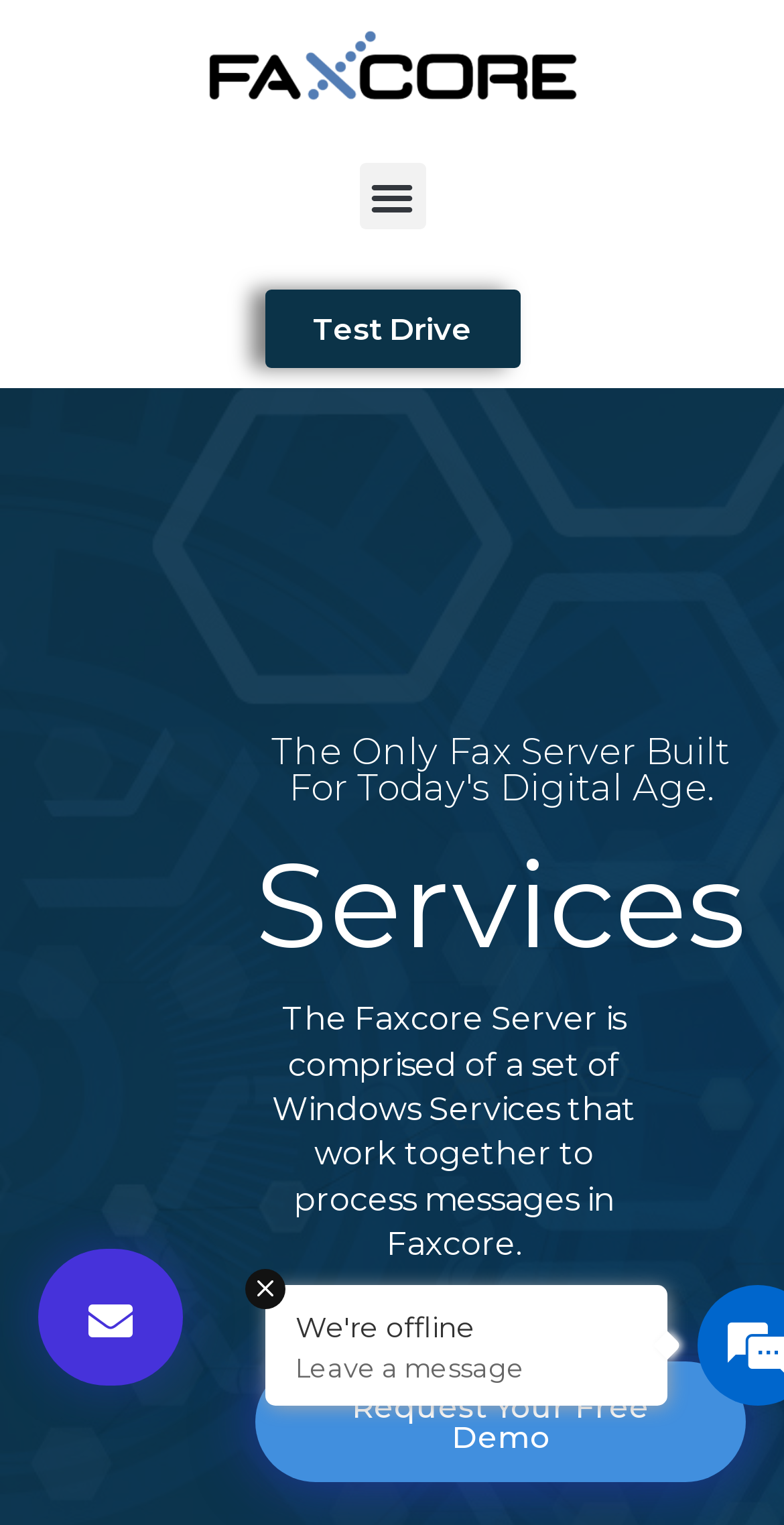What is the benefit of using Faxcore's faxing solution?
Answer the question in as much detail as possible.

The meta description mentions 'Achieve efficient and secure faxing with FaxCore's windows fax service software', implying that the benefit of using Faxcore's faxing solution is to achieve efficient and secure faxing.